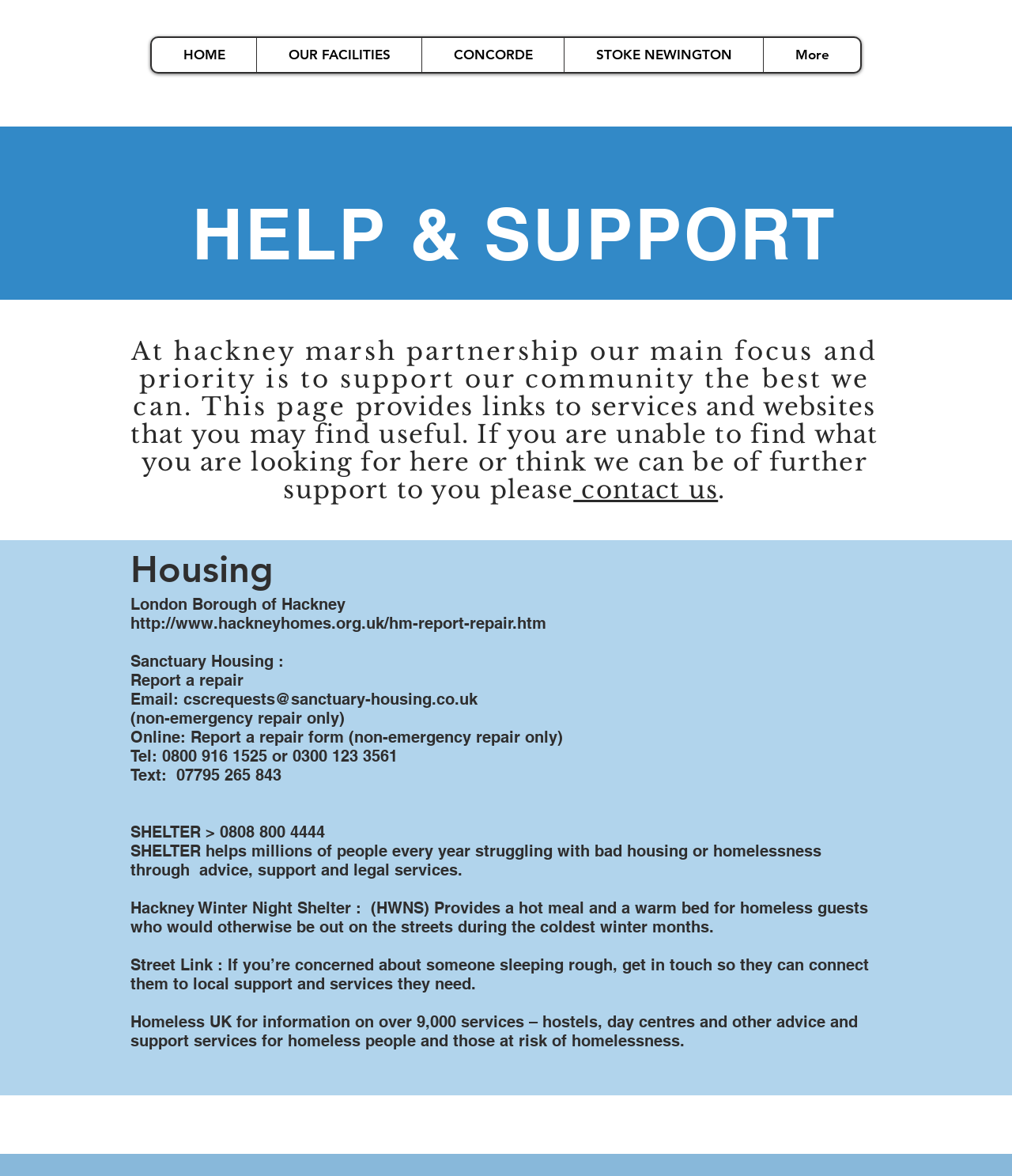What is the main focus of Hackney Marsh Partnership?
Based on the image, please offer an in-depth response to the question.

Based on the webpage content, it is clear that Hackney Marsh Partnership's main focus and priority is to support their community the best they can, as stated in the heading 'HELP & SUPPORT'.